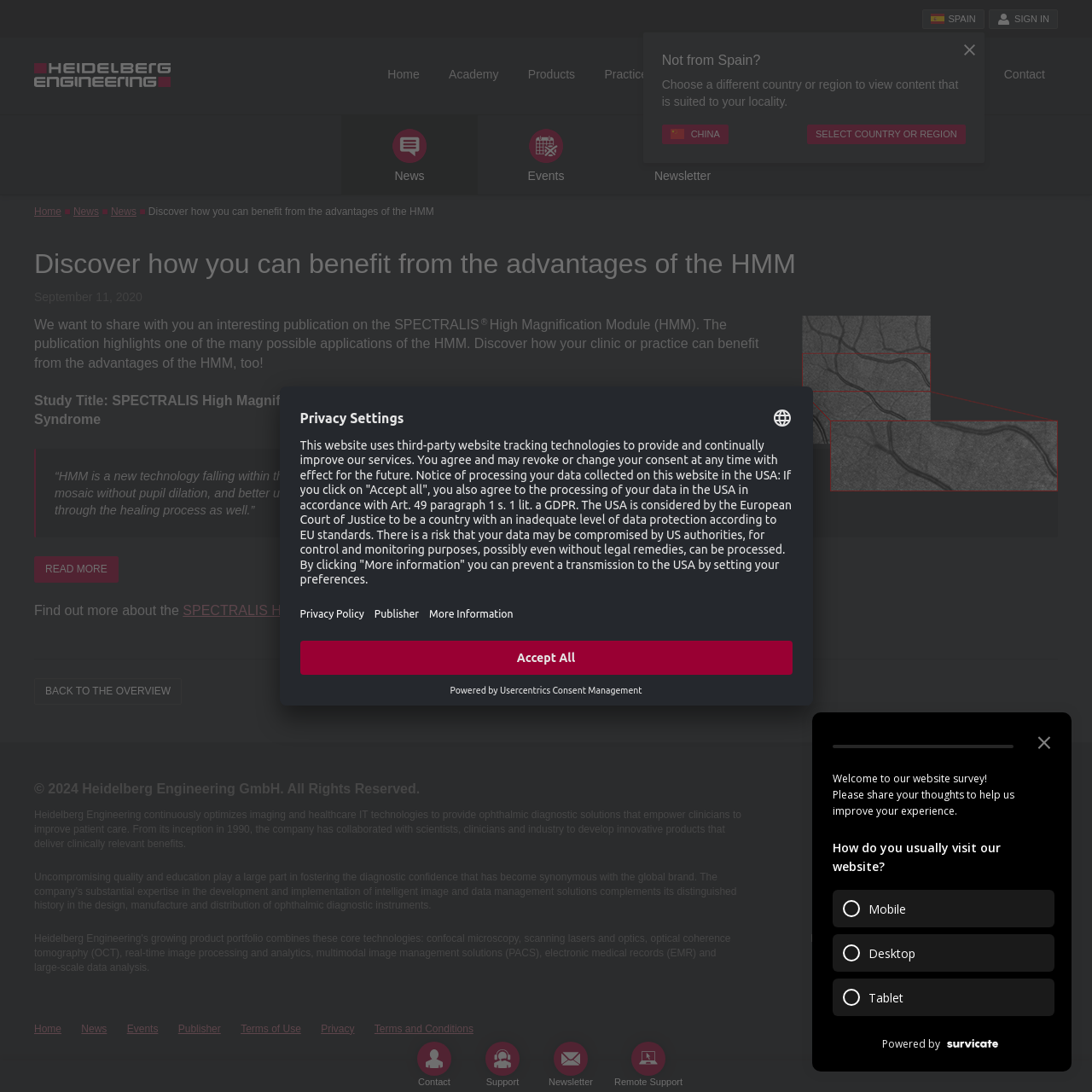Return the bounding box coordinates of the UI element that corresponds to this description: "Powered by". The coordinates must be given as four float numbers in the range of 0 and 1, [left, top, right, bottom].

[0.802, 0.943, 0.923, 0.969]